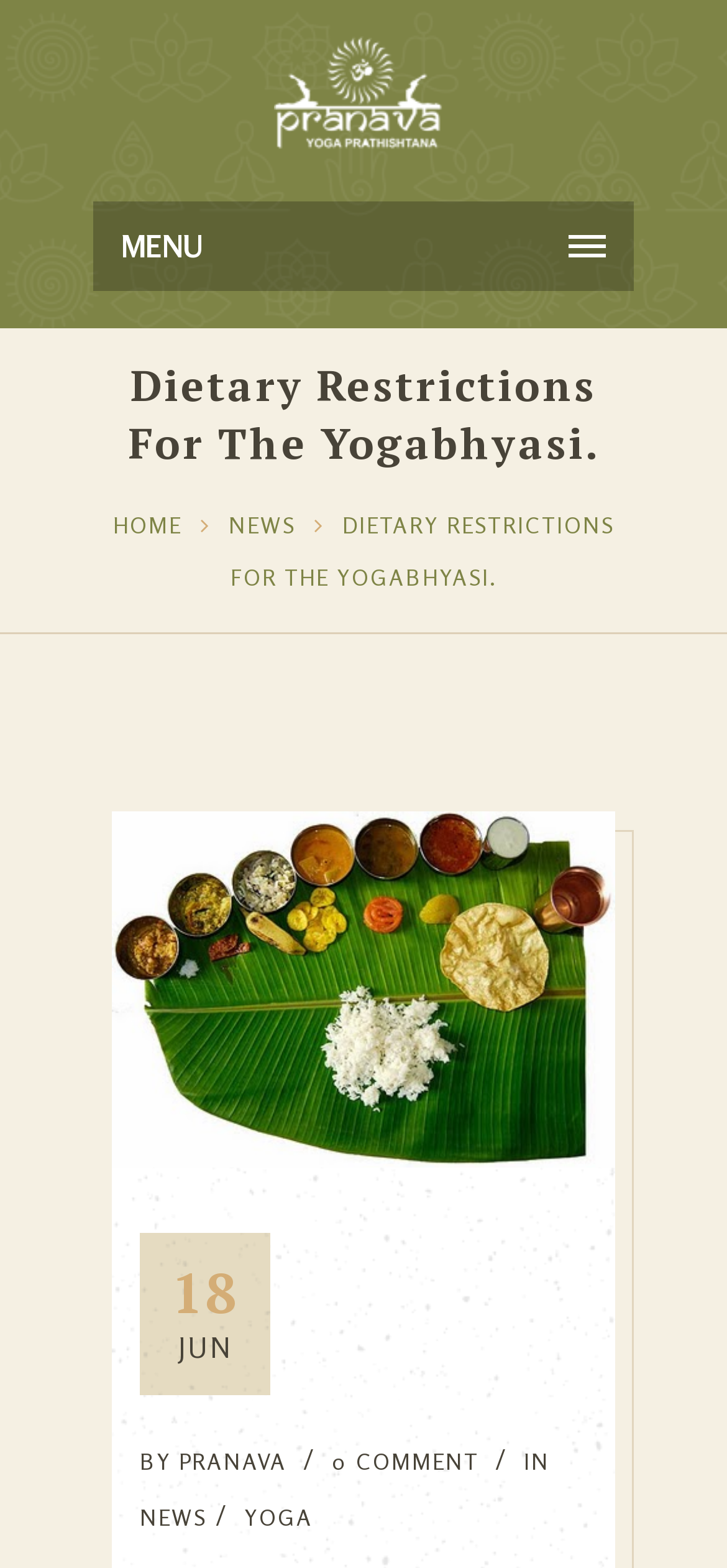Determine the coordinates of the bounding box that should be clicked to complete the instruction: "visit HOME page". The coordinates should be represented by four float numbers between 0 and 1: [left, top, right, bottom].

[0.155, 0.326, 0.25, 0.344]